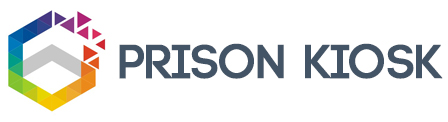Paint a vivid picture of the image with your description.

The image features the logo of "Prison Kiosk," designed with a modern and colorful geometric pattern. The logo consists of a stylized hexagonal icon on the left, which uses a gradient of vibrant colors transitioning from purple to orange. Next to the icon, the text "PRISON KIOSK" is displayed in bold, dark gray typography, emphasizing clarity and professionalism. This branding conveys a contemporary feel, suitable for a platform that likely aims to connect individuals in a meaningful way. The overall aesthetic suggests a focus on accessibility and user engagement, aligning with the broader theme of fostering connections within the community.